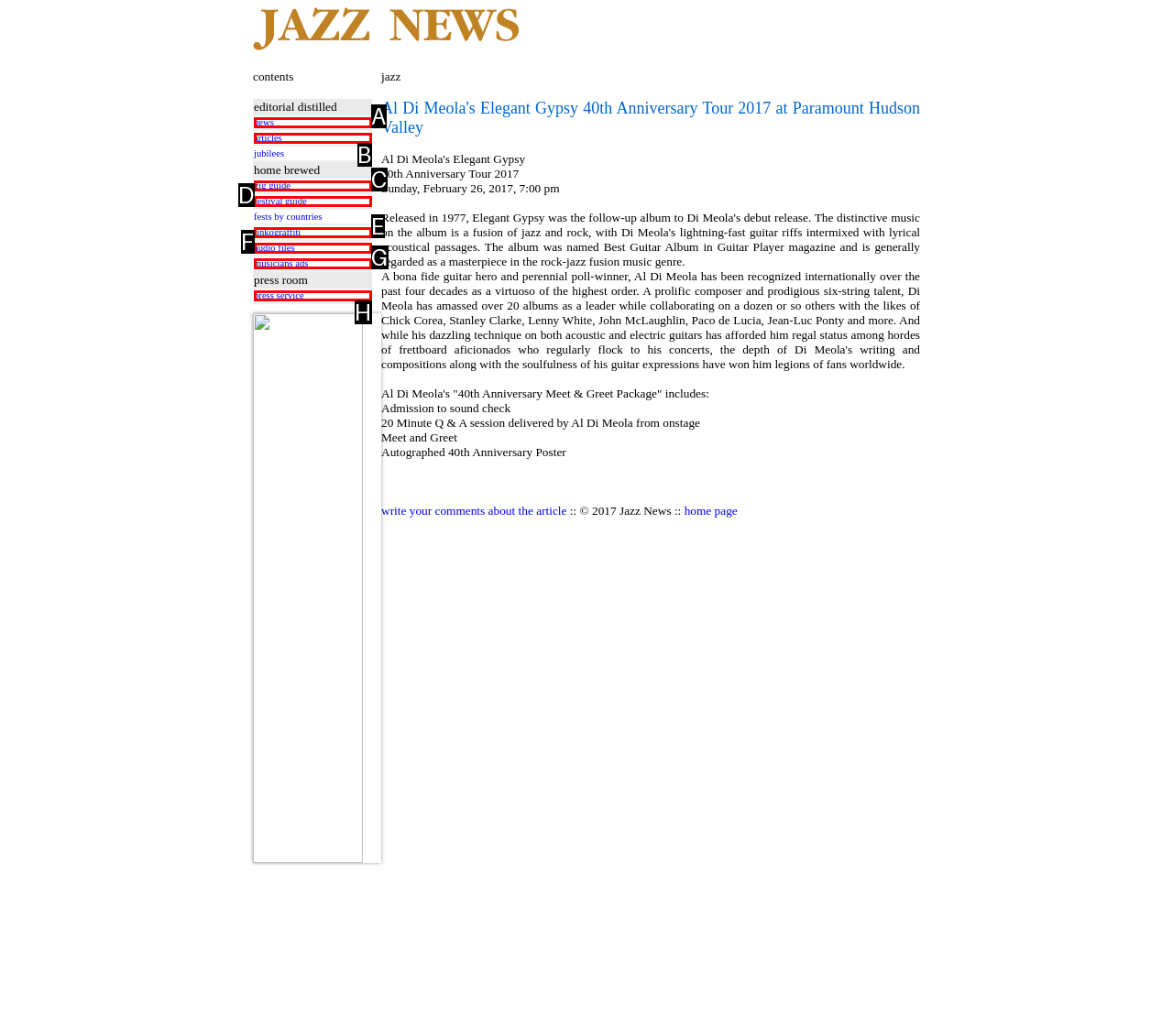From the description: musicians ads, identify the option that best matches and reply with the letter of that option directly.

G